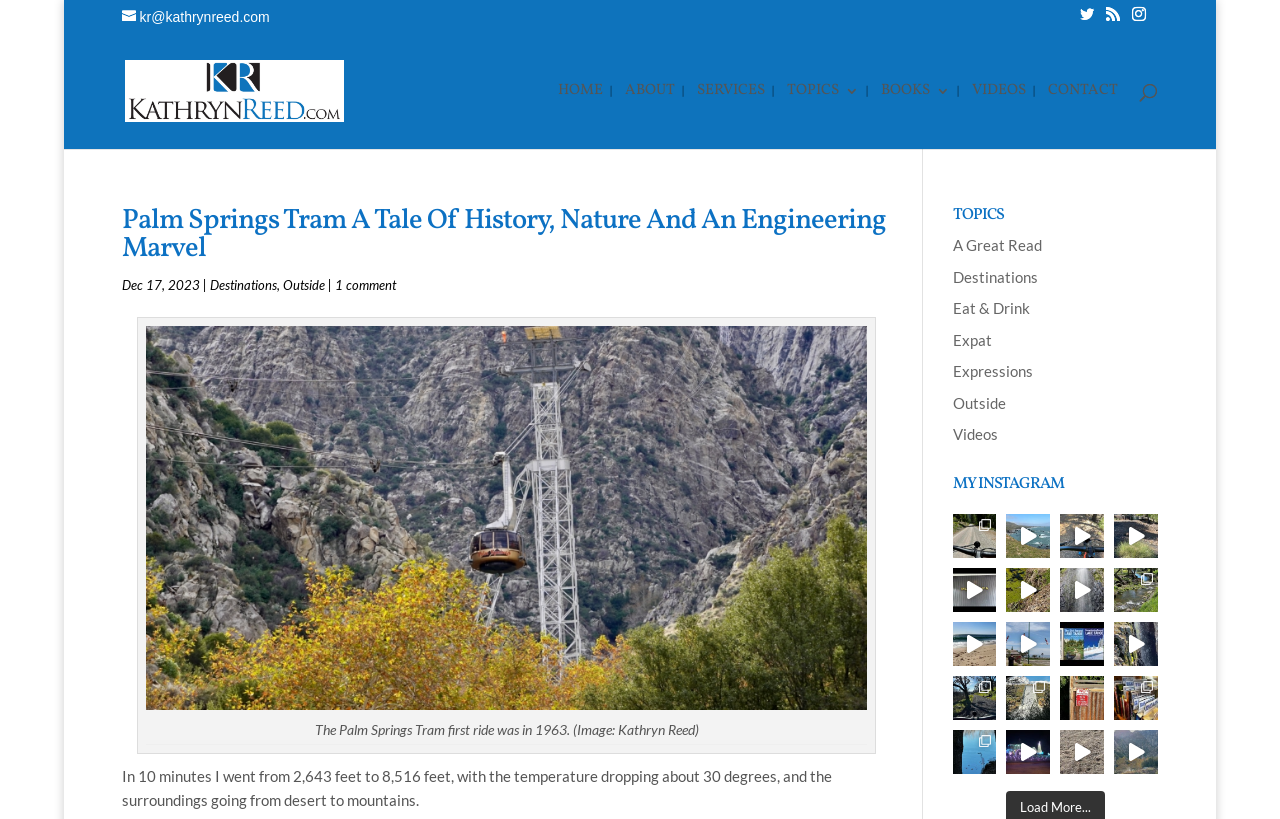Identify the bounding box for the UI element that is described as follows: "name="s" placeholder="Search …" title="Search for:"".

[0.153, 0.04, 0.882, 0.042]